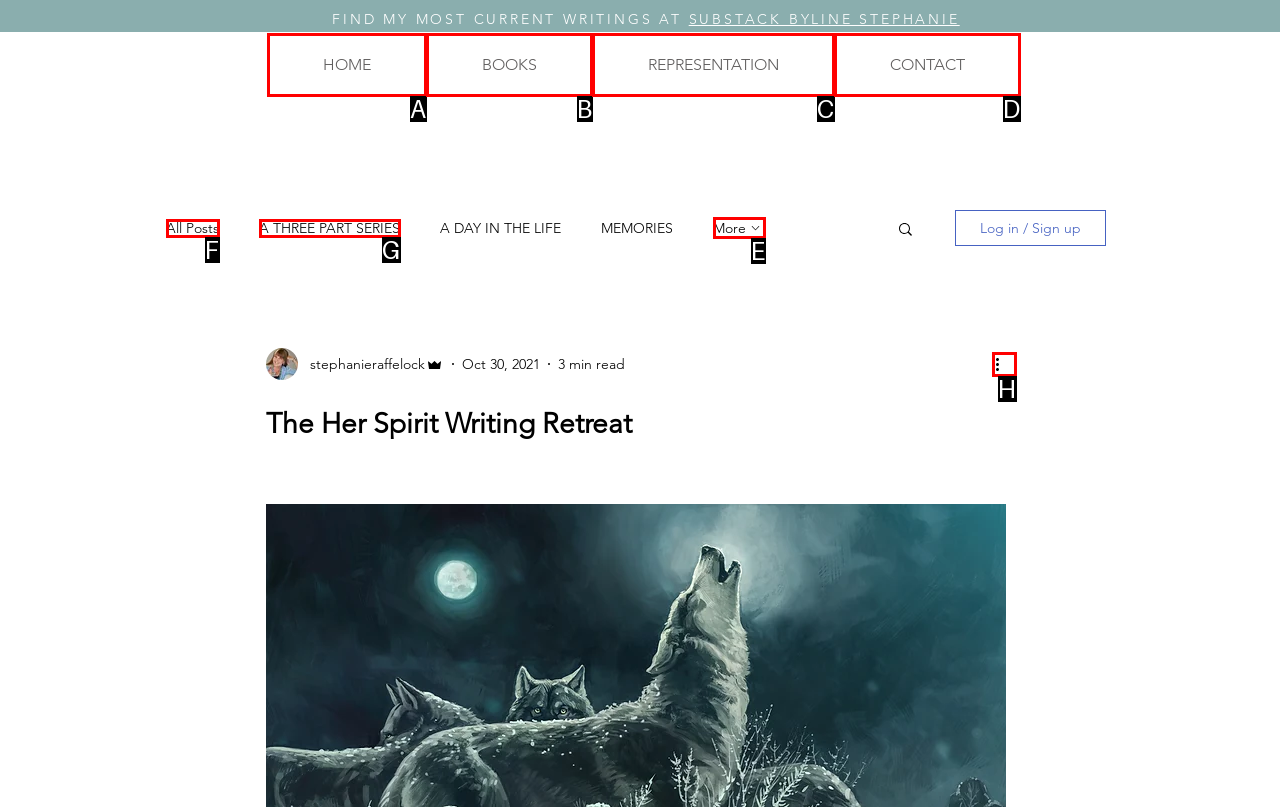Tell me which one HTML element best matches the description: aria-label="More actions"
Answer with the option's letter from the given choices directly.

H